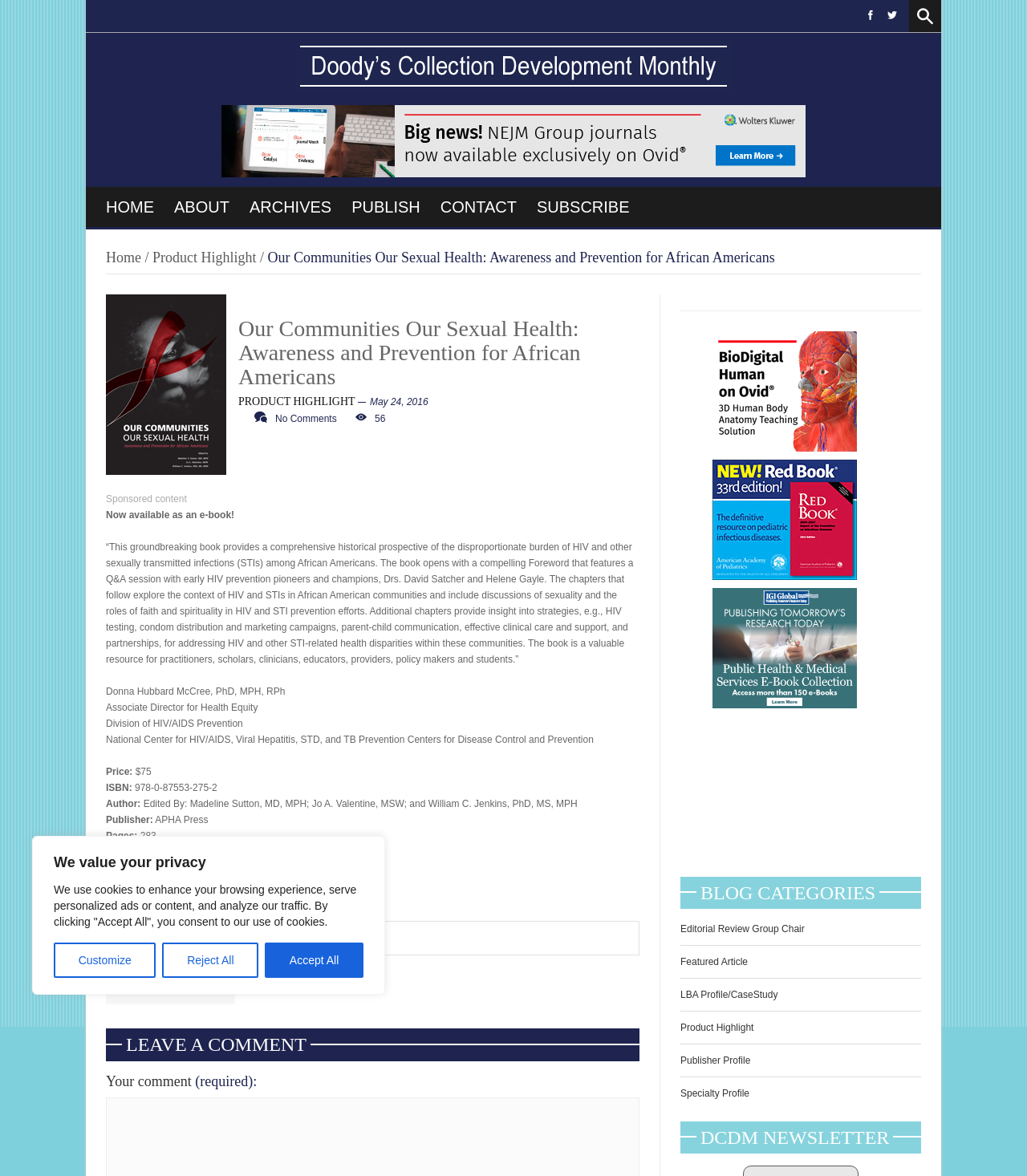Create a full and detailed caption for the entire webpage.

This webpage is about a book titled "Our Communities Our Sexual Health: Awareness and Prevention for African Americans" from Doody's Collection Development Monthly. At the top, there is a privacy notice with buttons to customize, reject, or accept cookies. Below this, there is a search bar with a magnifying glass icon and a textbox to enter search terms.

On the left side, there is a menu with links to "HOME", "ABOUT", "ARCHIVES", "PUBLISH", "CONTACT", and "SUBSCRIBE". Below this menu, there is a section with a heading "Our Communities Our Sexual Health: Awareness and Prevention for African Americans" and a link to "PRODUCT HIGHLIGHT". 

The main content of the page is a book description, which includes a foreword, chapters discussing HIV and STIs in African American communities, and strategies for addressing health disparities. The book is described as a valuable resource for practitioners, scholars, clinicians, educators, providers, policymakers, and students. 

Below the book description, there is information about the book's author, publisher, price, and ISBN. There are also links to "APHA" and "Print Friendly, PDF & Email". 

On the right side, there are several sections, including "Sponsored content", "Now available as an e-book!", and "Share this Post:" with social media links. There are also links to "Product Placement 1" and "LEAVE A COMMENT" with a textbox to enter comments. 

Further down, there are sections titled "BLOG CATEGORIES" with links to various categories, and "DCDM NEWSLETTER". Throughout the page, there are several images, including icons for social media and email, as well as a logo for Doody's Collection Development Monthly.